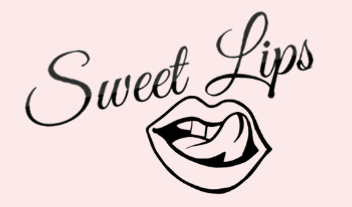What is the style of the typography for 'Sweet'?
Use the image to answer the question with a single word or phrase.

Elegant, flowing script